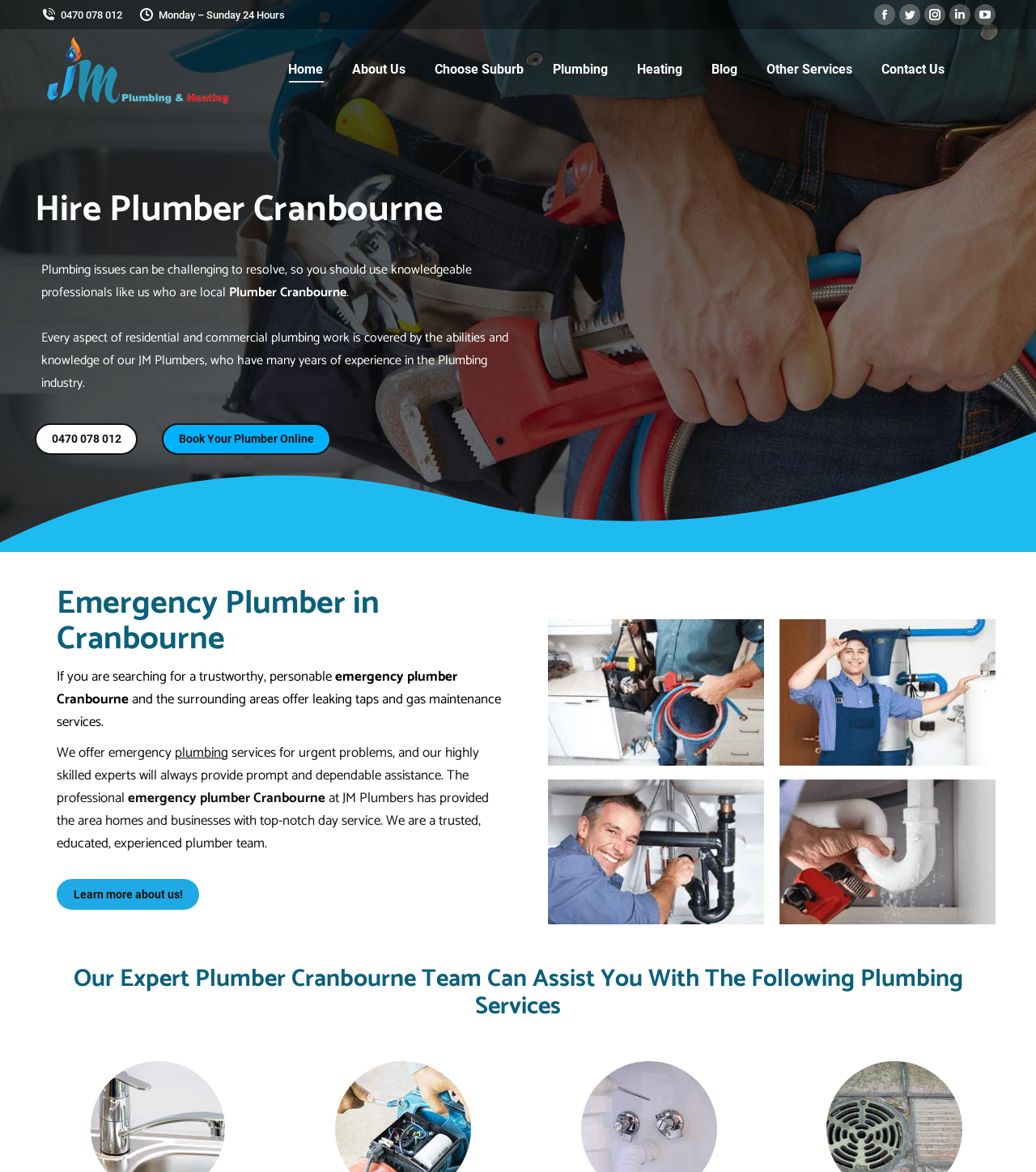Locate the bounding box coordinates of the clickable part needed for the task: "Learn more about the team".

[0.055, 0.75, 0.192, 0.776]